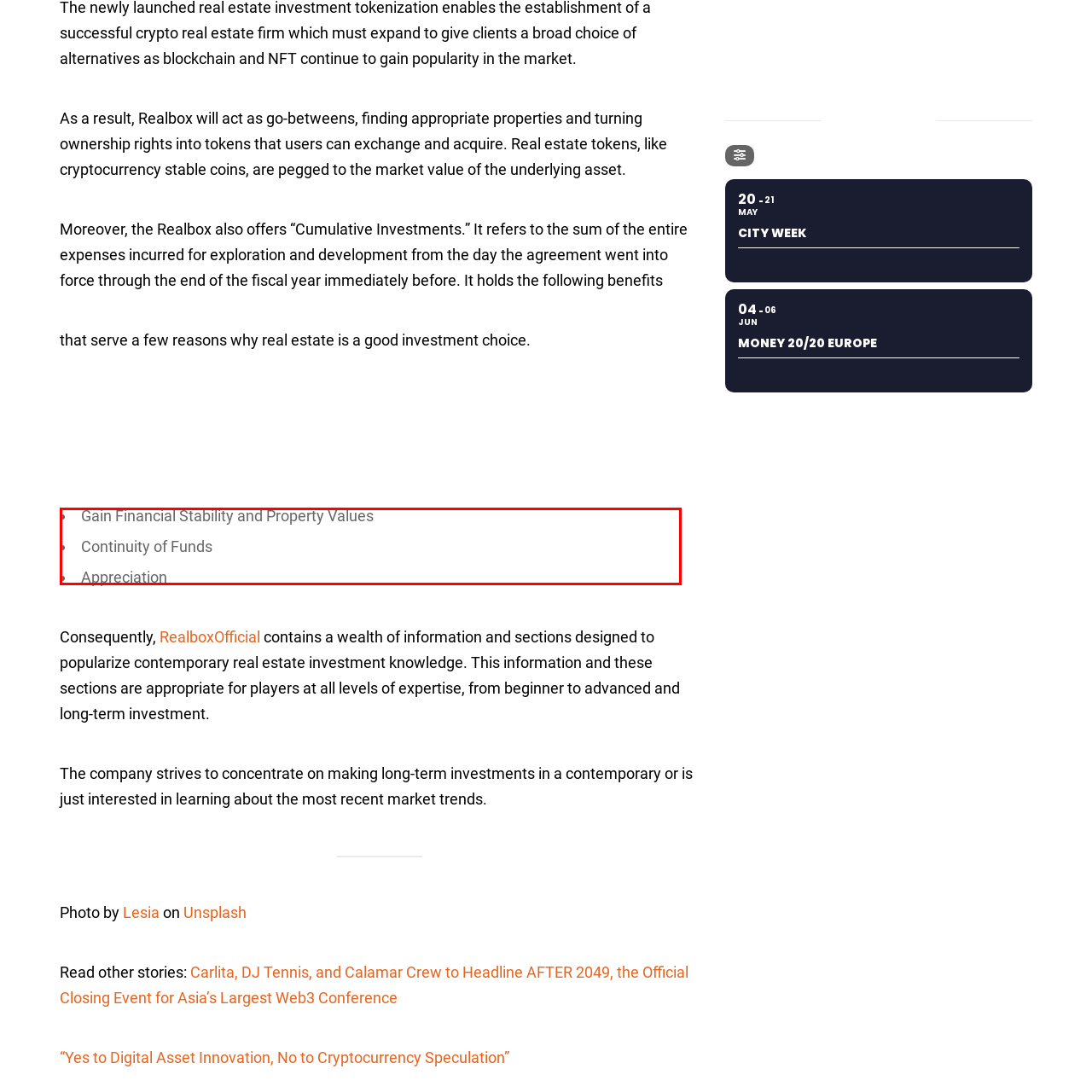Examine the image highlighted by the red boundary, What happens to property value over time in real estate investment? Provide your answer in a single word or phrase.

Increases